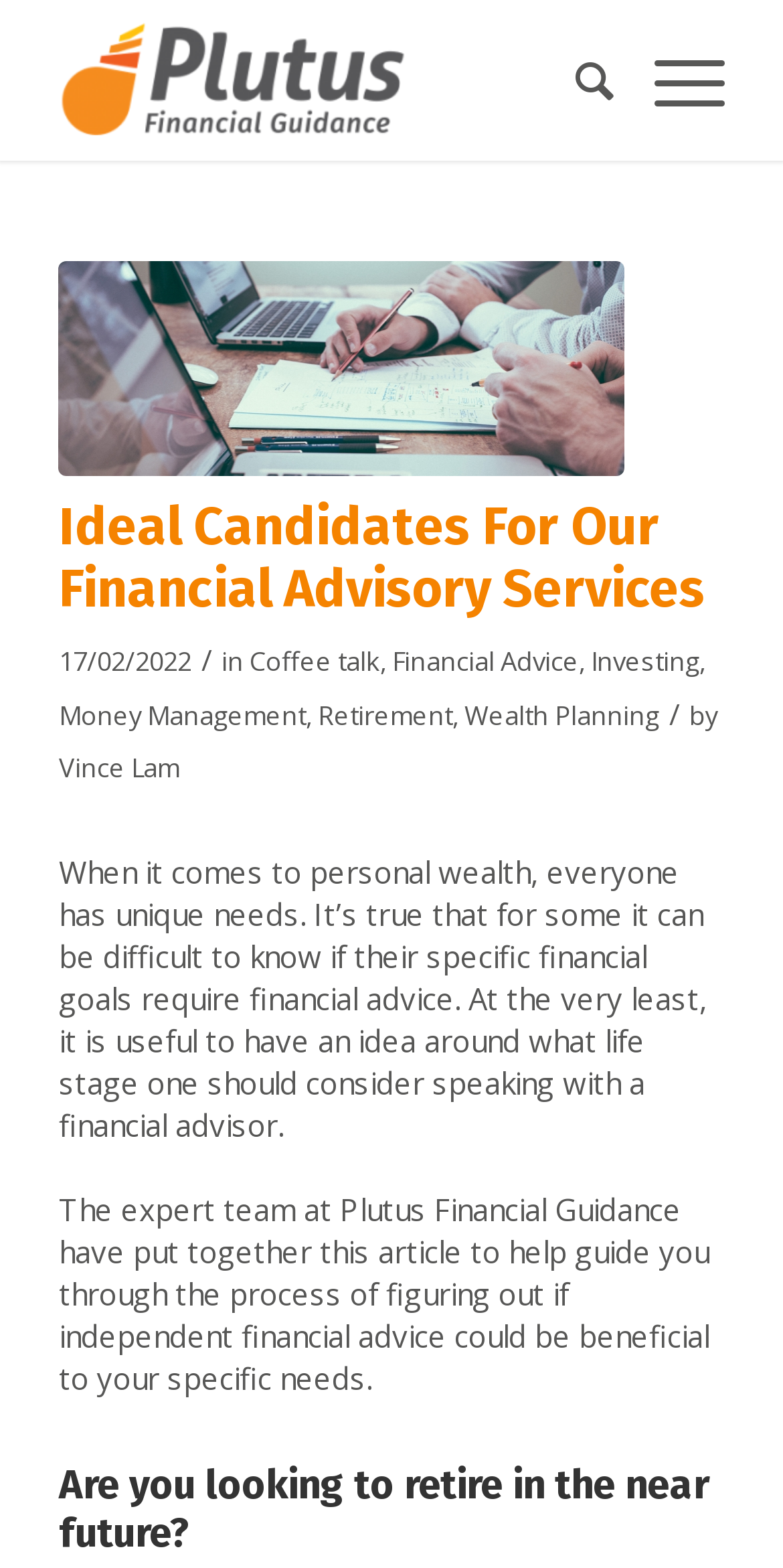Please find the bounding box coordinates of the section that needs to be clicked to achieve this instruction: "Check out the best League of Legends apps".

None